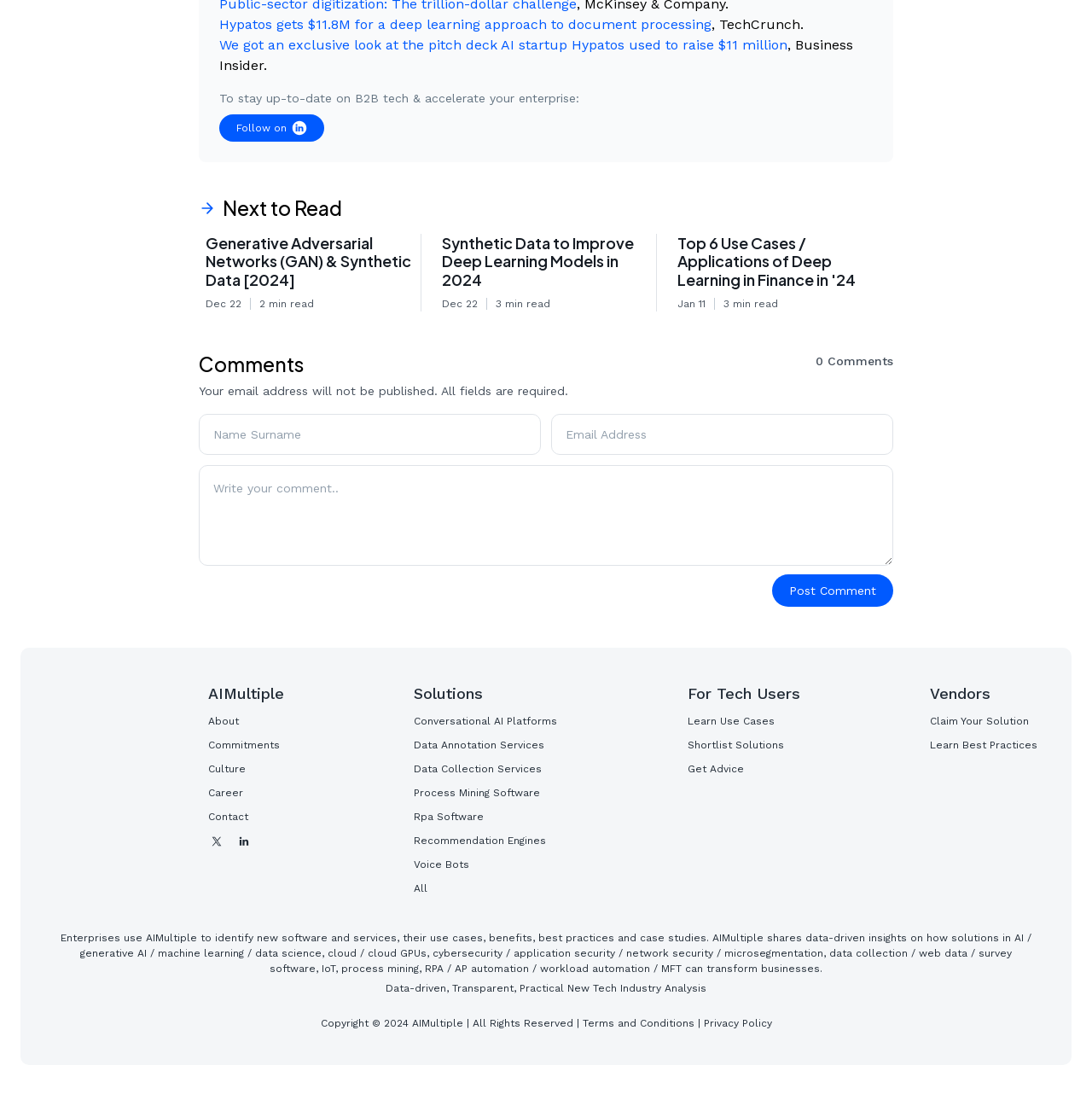Please provide a detailed answer to the question below based on the screenshot: 
What is the name of the website?

I determined the answer by looking at the image element with the text 'AIMultiple' at the top of the webpage, which is likely the logo of the website.